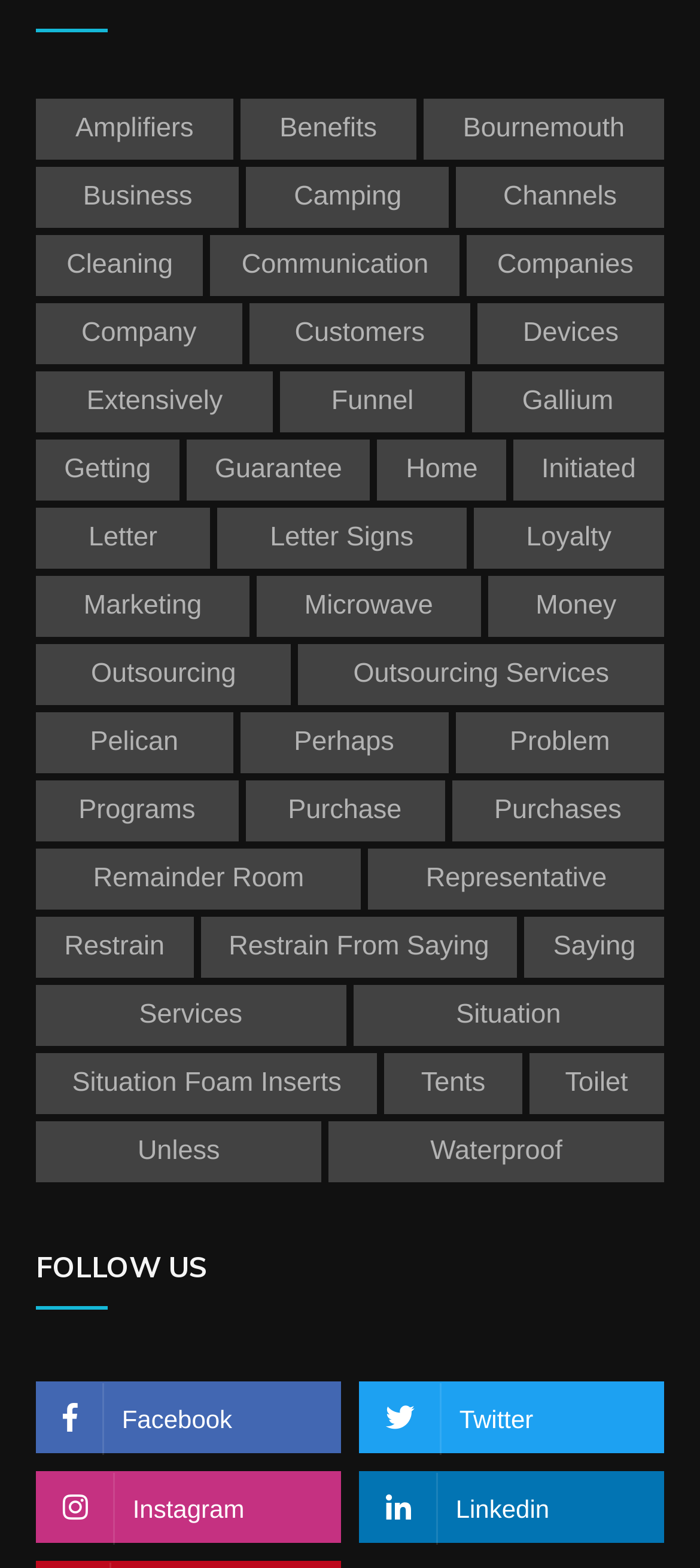Could you specify the bounding box coordinates for the clickable section to complete the following instruction: "Follow us on Facebook"?

[0.051, 0.881, 0.487, 0.926]